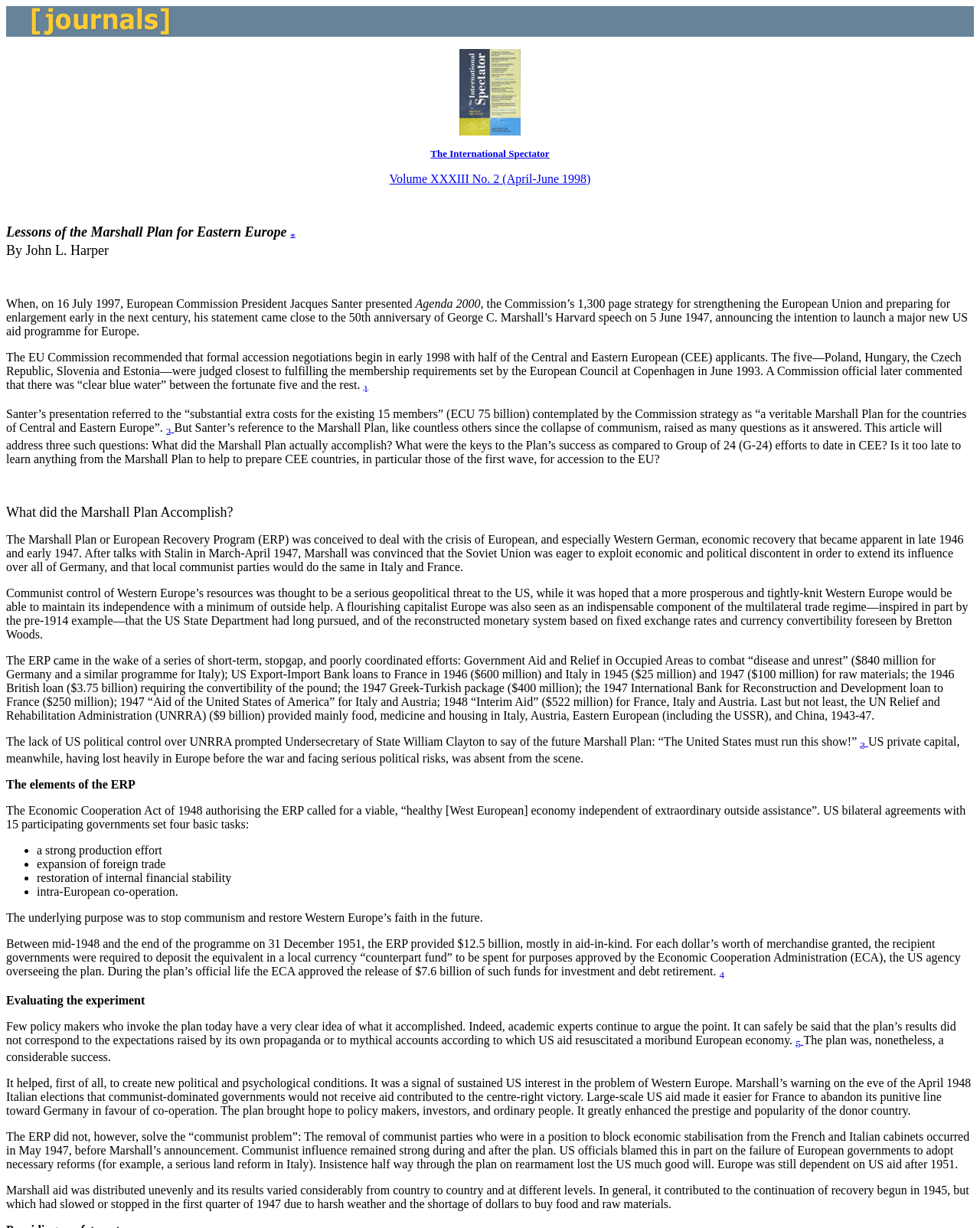Explain the webpage's design and content in an elaborate manner.

The webpage appears to be an article discussing the lessons of the Marshall Plan for Eastern Europe. At the top of the page, there is a header section with a table containing three cells, each with a different element. The first cell contains a layout table, the second cell has a link to "International Spectator", and the third cell has another link to "The International Spectator" along with a volume and issue number.

Below the header section, there is a title "Lessons of the Marshall Plan for Eastern Europe" followed by the author's name, John L. Harper. The article begins with a brief introduction, discussing the European Commission's strategy for strengthening the European Union and preparing for enlargement.

The main content of the article is divided into several sections, each discussing a different aspect of the Marshall Plan. The sections are separated by blank lines, and each section has a heading in a slightly larger font. The text is dense and academic, with many sentences running multiple lines.

There are several links throughout the article, each marked with a superscript number. These links likely refer to footnotes or citations. There are also several instances of subscript text, which appear to be part of the citations.

The article is quite long, with over 20 paragraphs of text. The language is formal and academic, suggesting that the article is intended for an audience with a background in economics or international relations.